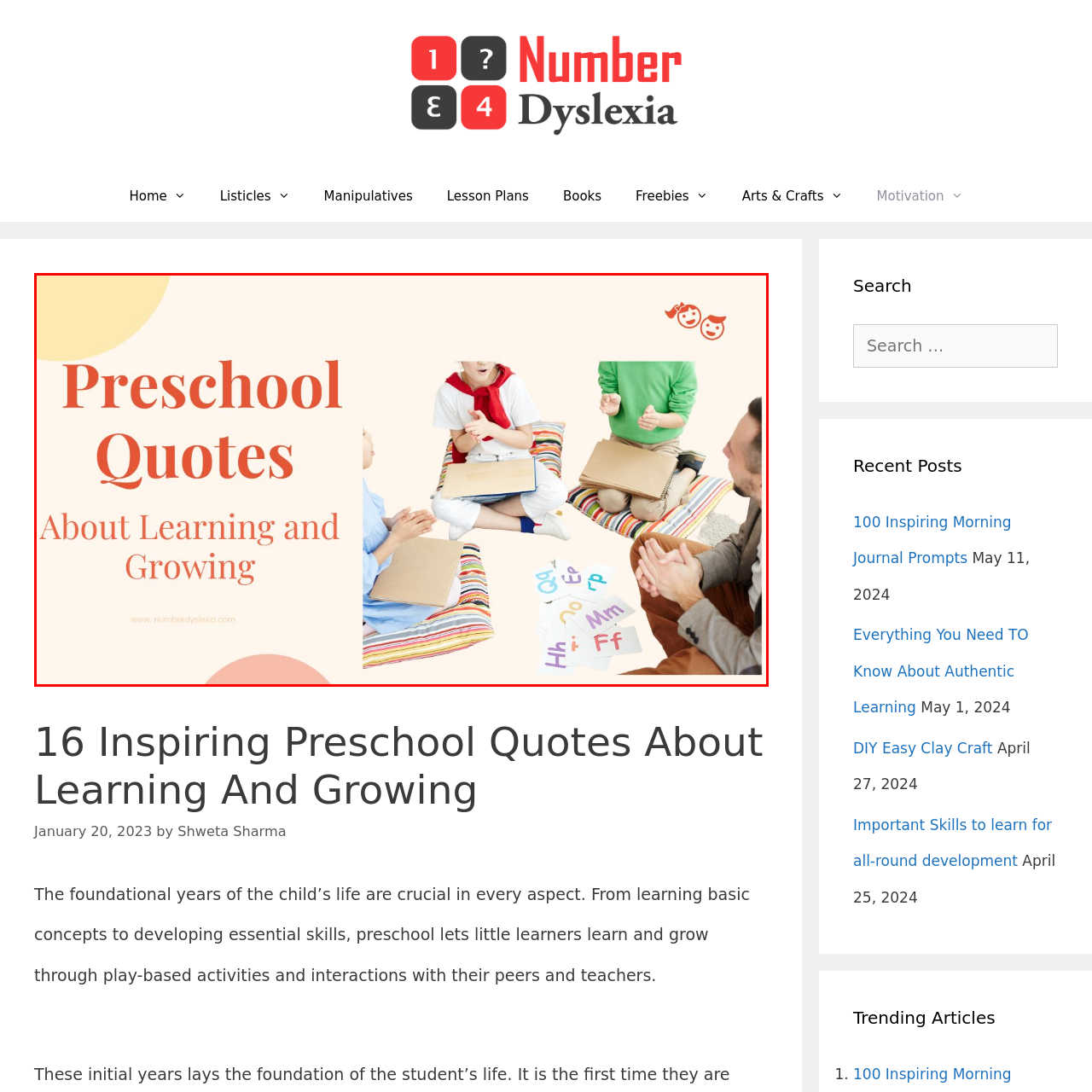View the image within the red box and answer the following question with a concise word or phrase:
What is the focus of the educational materials in the image?

Literacy and essential skills